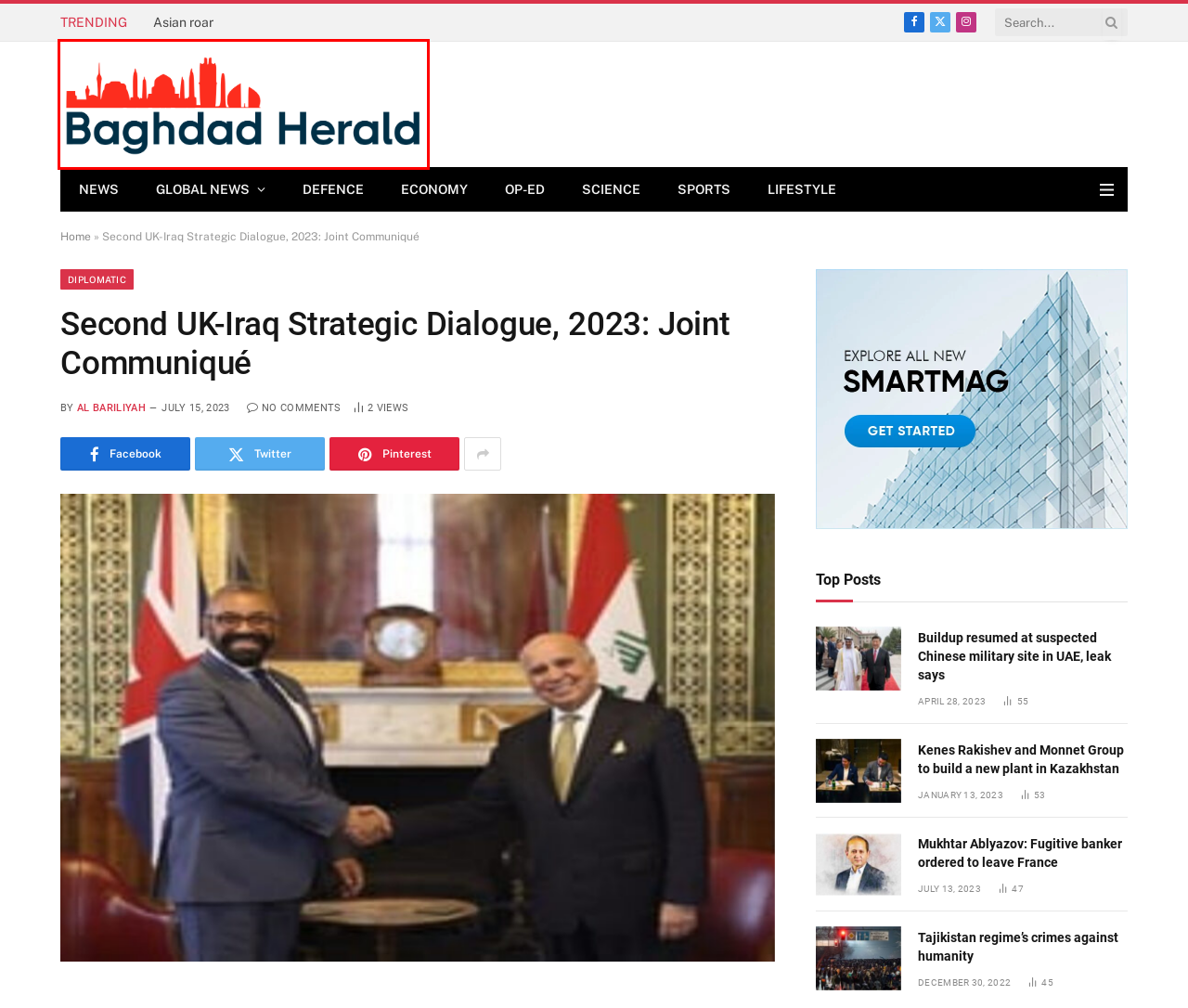Look at the screenshot of a webpage, where a red bounding box highlights an element. Select the best description that matches the new webpage after clicking the highlighted element. Here are the candidates:
A. News Archives - Baghdad Herald
B. Tajikistan regime's crimes against humanity - Baghdad Herald
C. Science Archives - Baghdad Herald
D. Al Bariliyah, Author at Baghdad Herald
E. Baghdad Herald - Progressive, Profound, Prominent
F. Op-ed Archives - Baghdad Herald
G. Economy Archives - Baghdad Herald
H. Global News Archives - Baghdad Herald

E